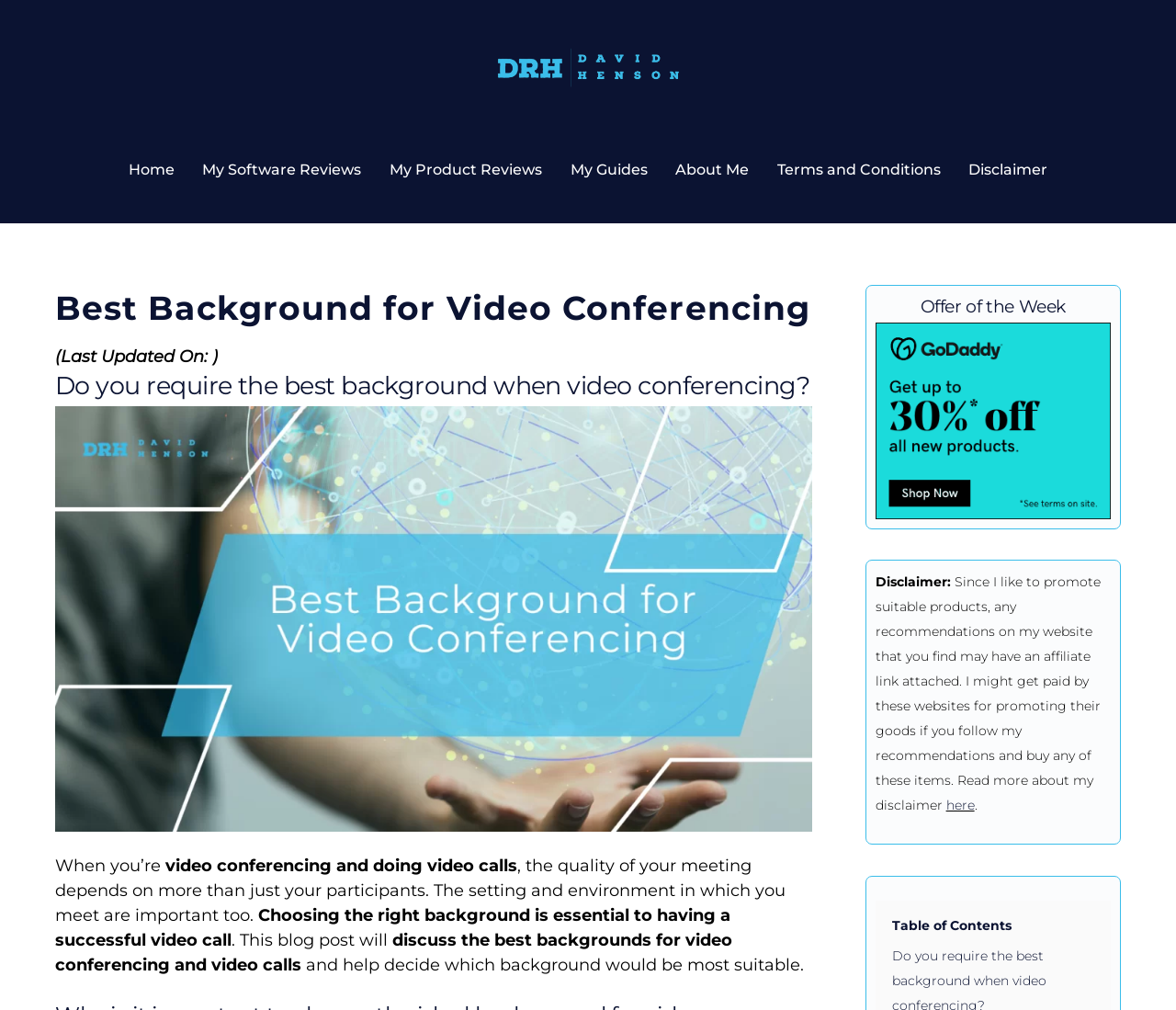Please find the bounding box coordinates for the clickable element needed to perform this instruction: "Read the 'Disclaimer'".

[0.744, 0.568, 0.808, 0.584]